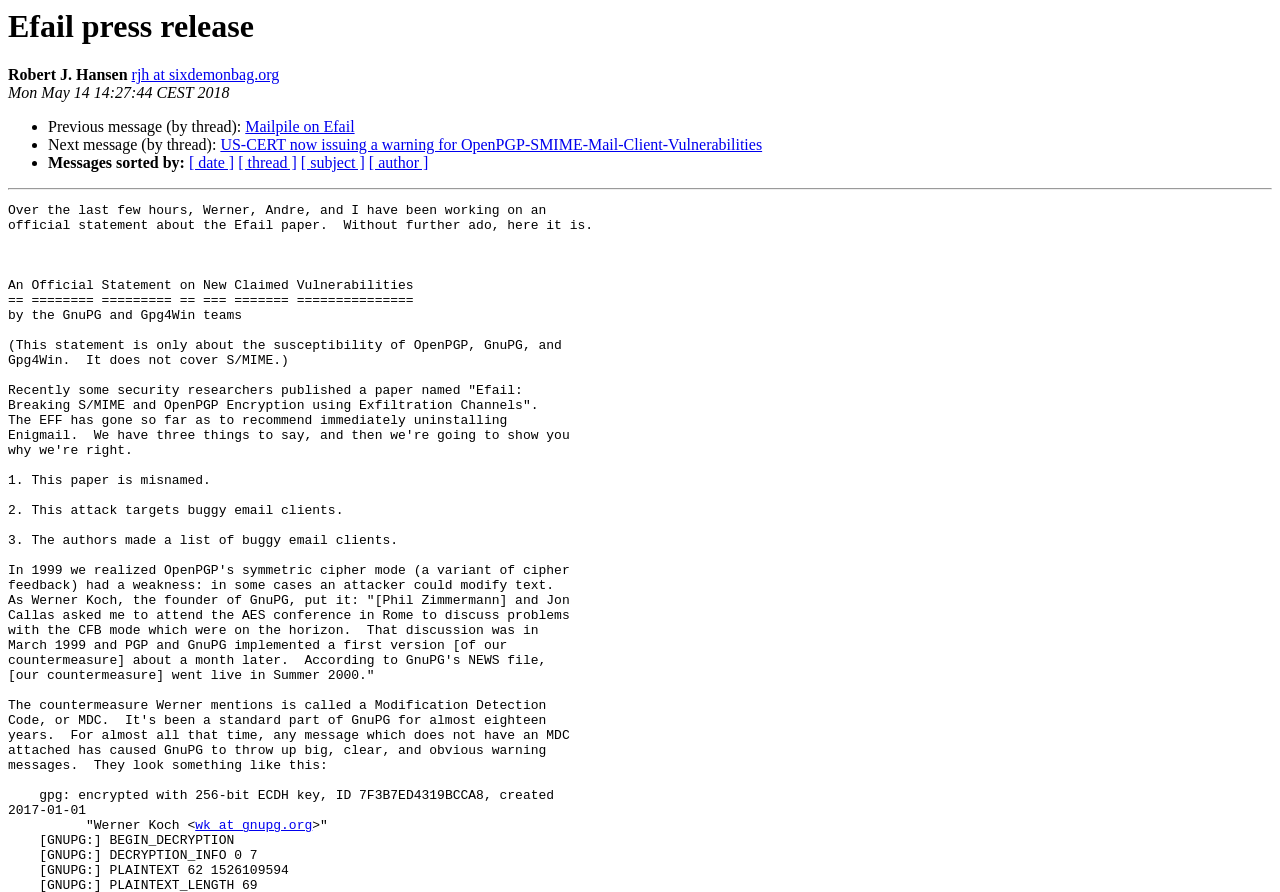Pinpoint the bounding box coordinates for the area that should be clicked to perform the following instruction: "Visit the Mailpile on Efail page".

[0.192, 0.133, 0.277, 0.152]